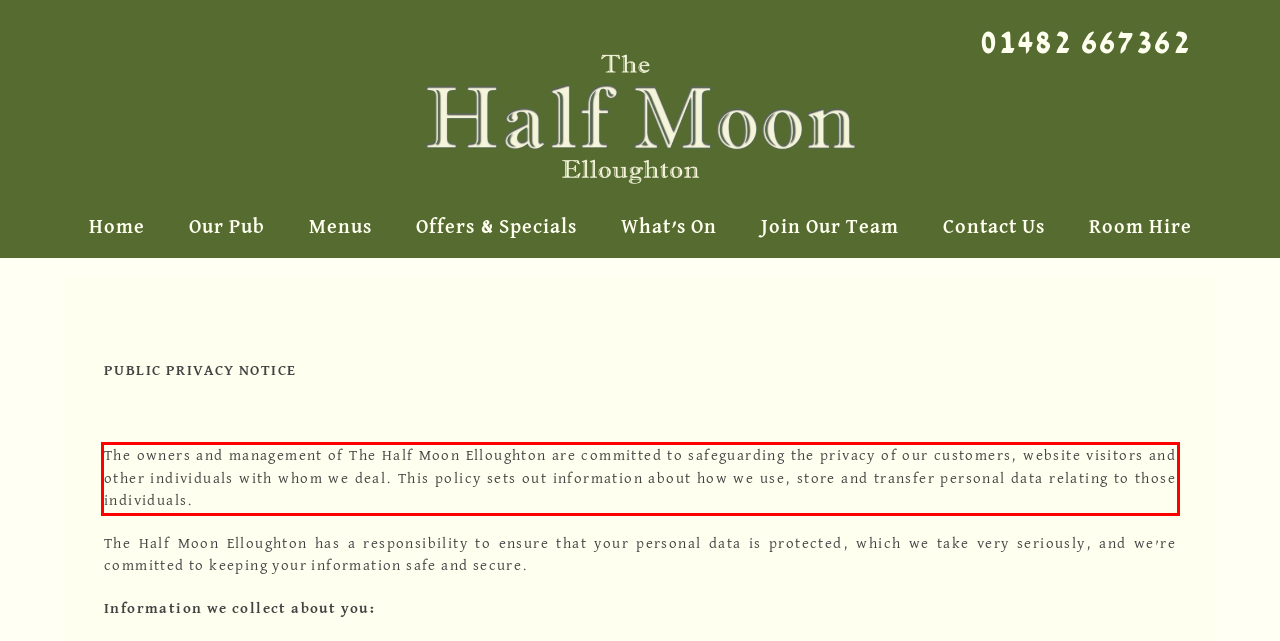From the screenshot of the webpage, locate the red bounding box and extract the text contained within that area.

The owners and management of The Half Moon Elloughton are committed to safeguarding the privacy of our customers, website visitors and other individuals with whom we deal. This policy sets out information about how we use, store and transfer personal data relating to those individuals.